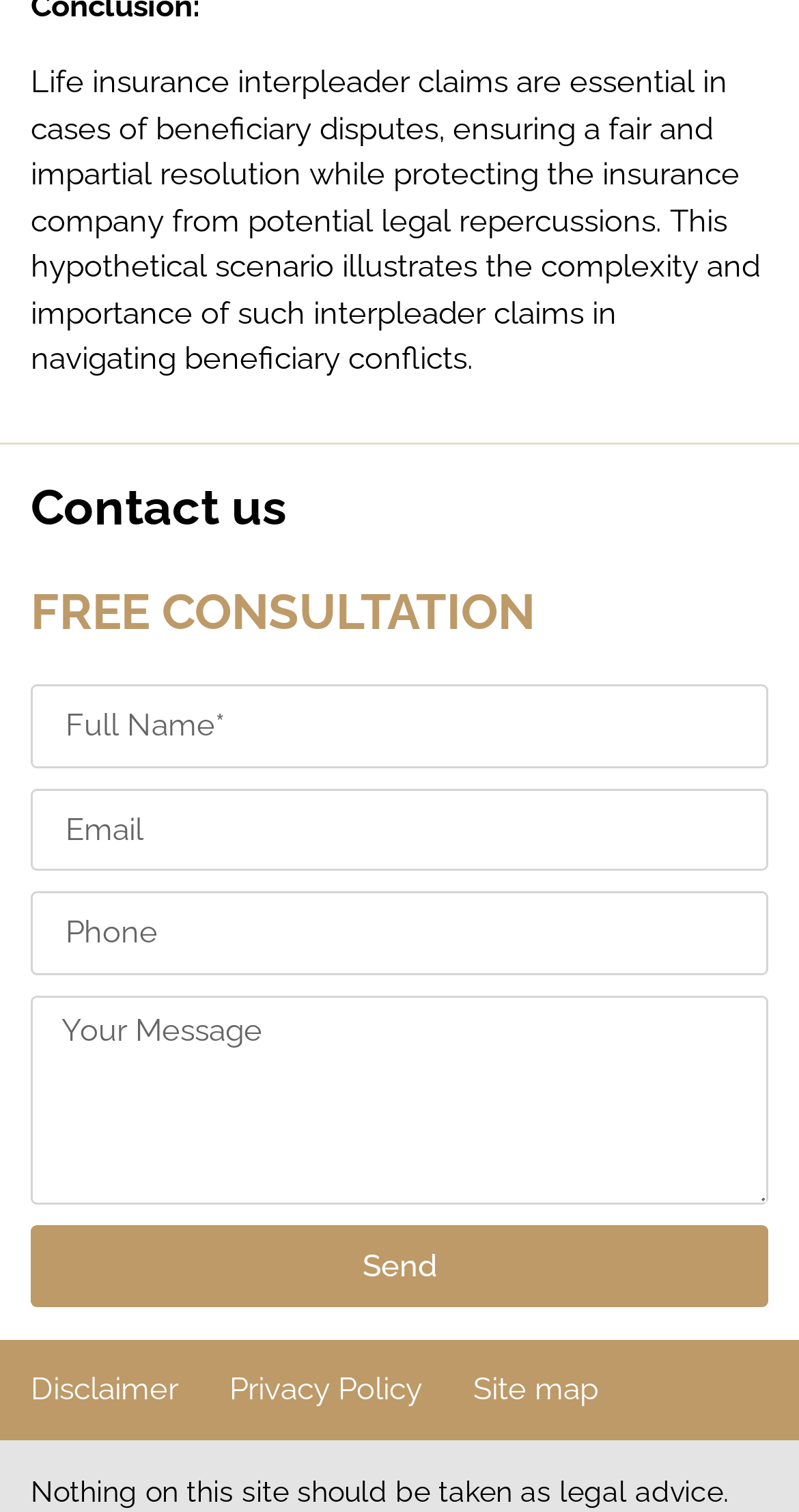Use a single word or phrase to answer the question: What is the warning message on the webpage?

Nothing on this site should be taken as legal advice